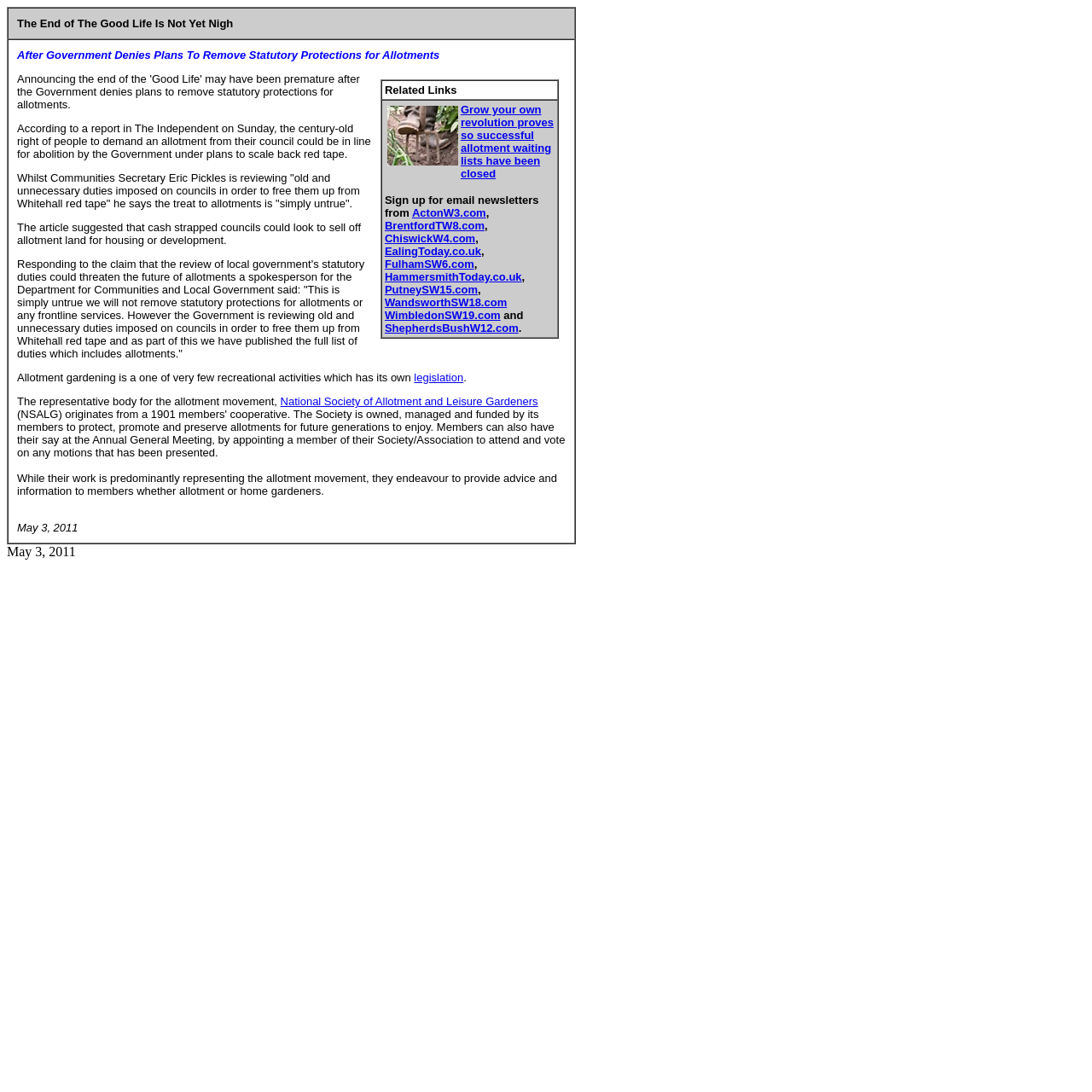Use a single word or phrase to answer the following:
What is the topic of the article?

Allotments